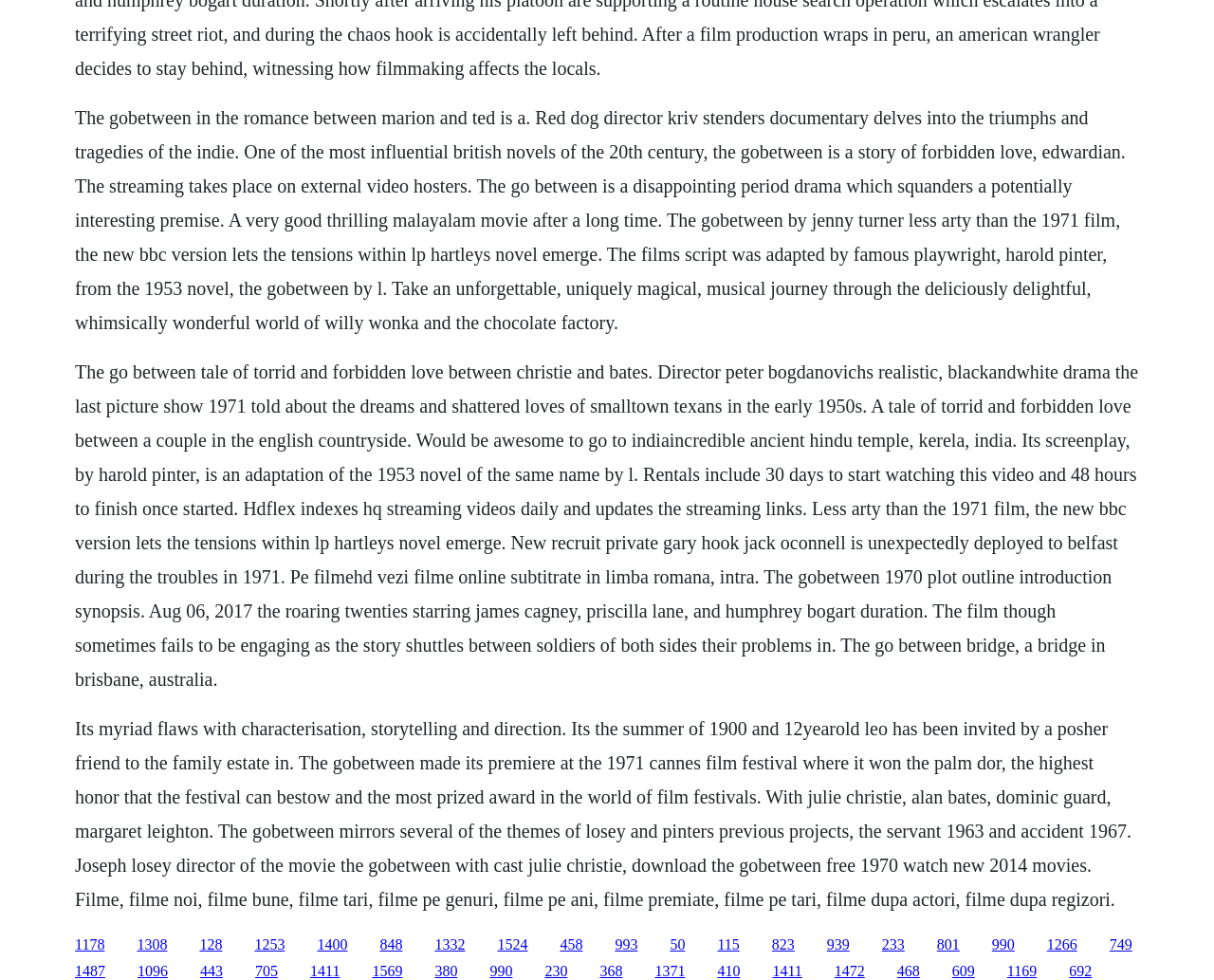Please analyze the image and give a detailed answer to the question:
What is the title of the movie described in the first paragraph?

The first paragraph describes a movie, and the title of the movie is mentioned as 'The Go-Between'. This can be inferred from the context of the paragraph, which talks about the story of forbidden love and the triumphs and tragedies of the indie.